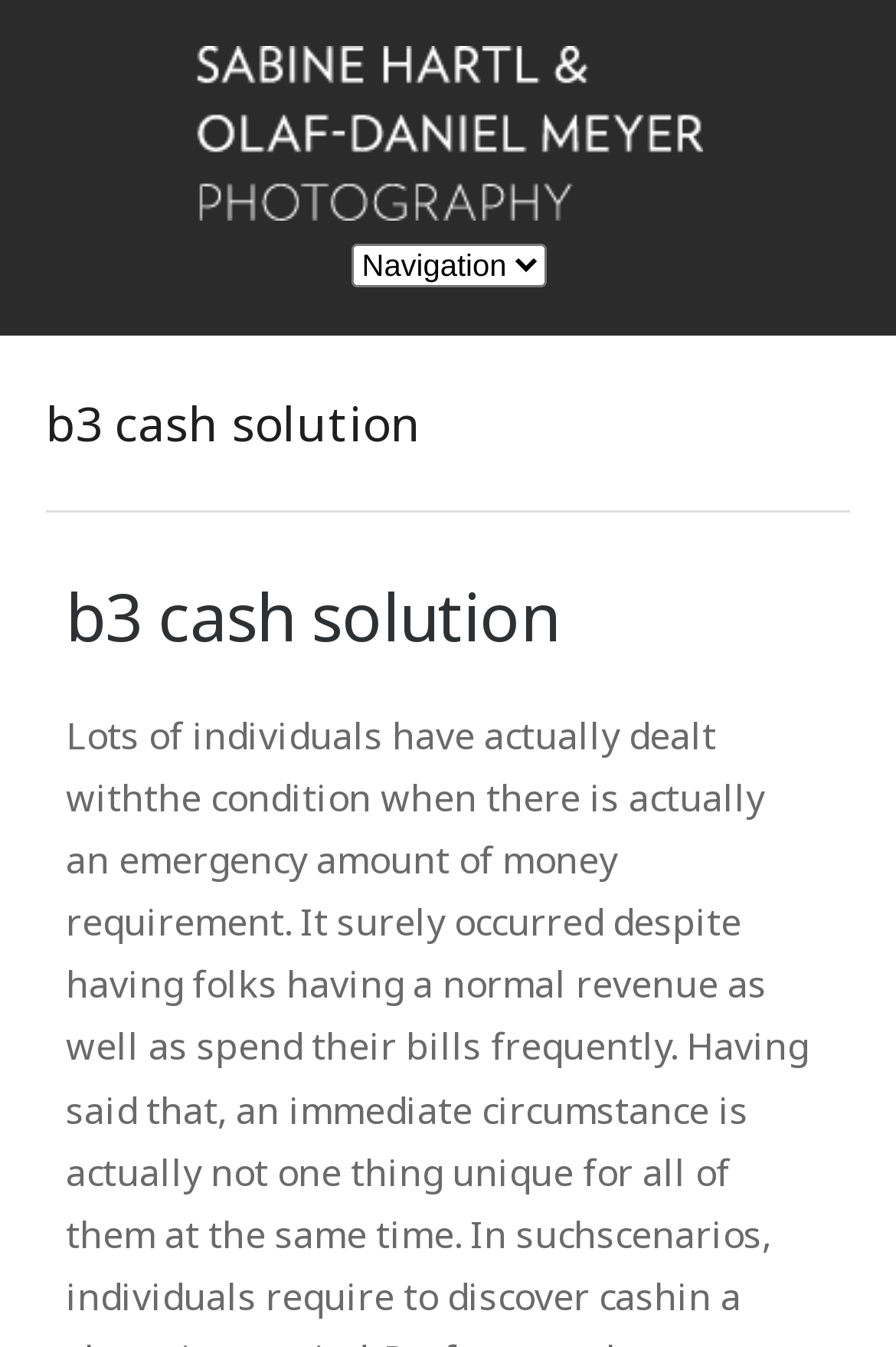Carefully observe the image and respond to the question with a detailed answer:
What is the position of the image relative to the heading 'Hartl-Meyer Photography'?

By comparing the y1 and y2 coordinates of the image and the heading 'Hartl-Meyer Photography', we can determine that the image is below the heading.